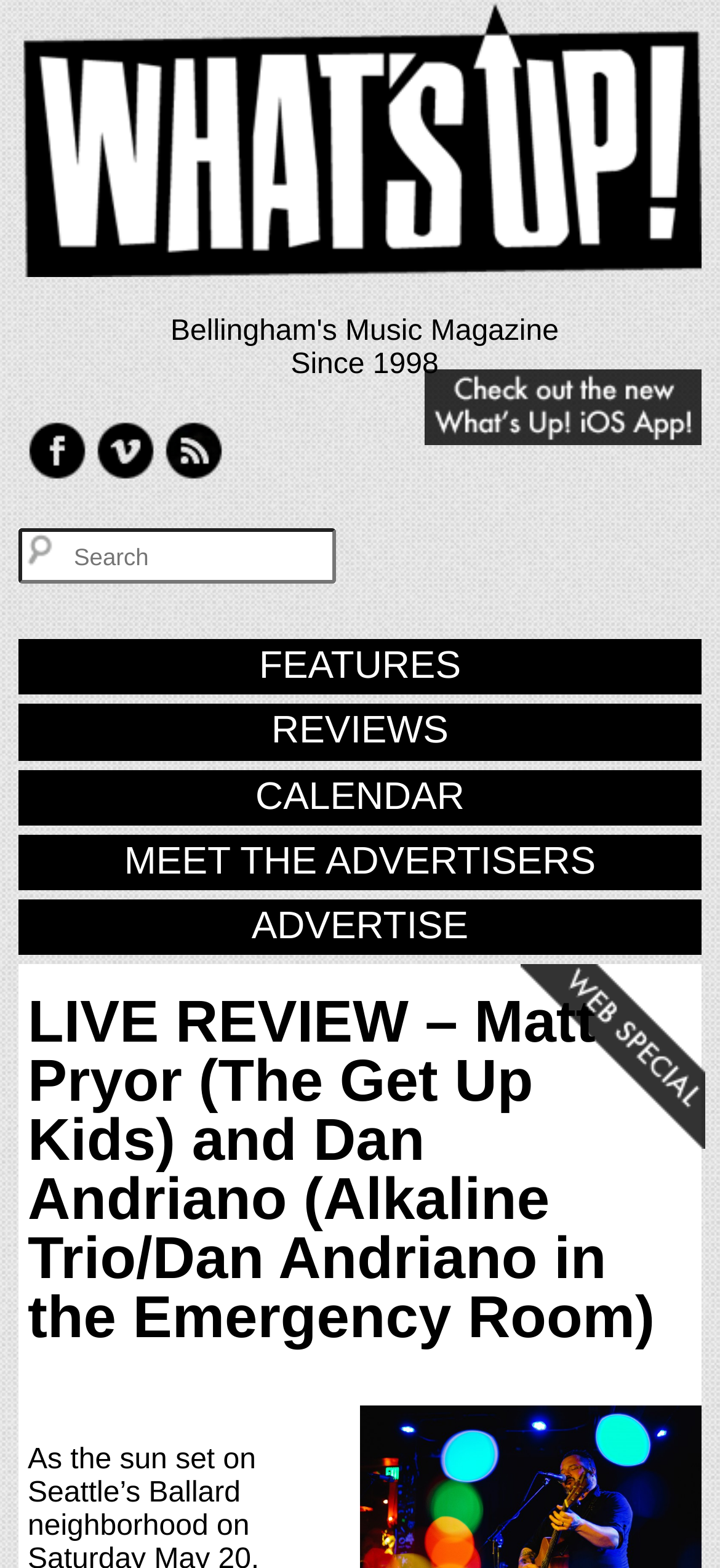What is the logo on the top left corner?
Respond to the question with a well-detailed and thorough answer.

I determined the answer by looking at the top left corner of the webpage, where I found an image with the text 'What's Up! logo'.